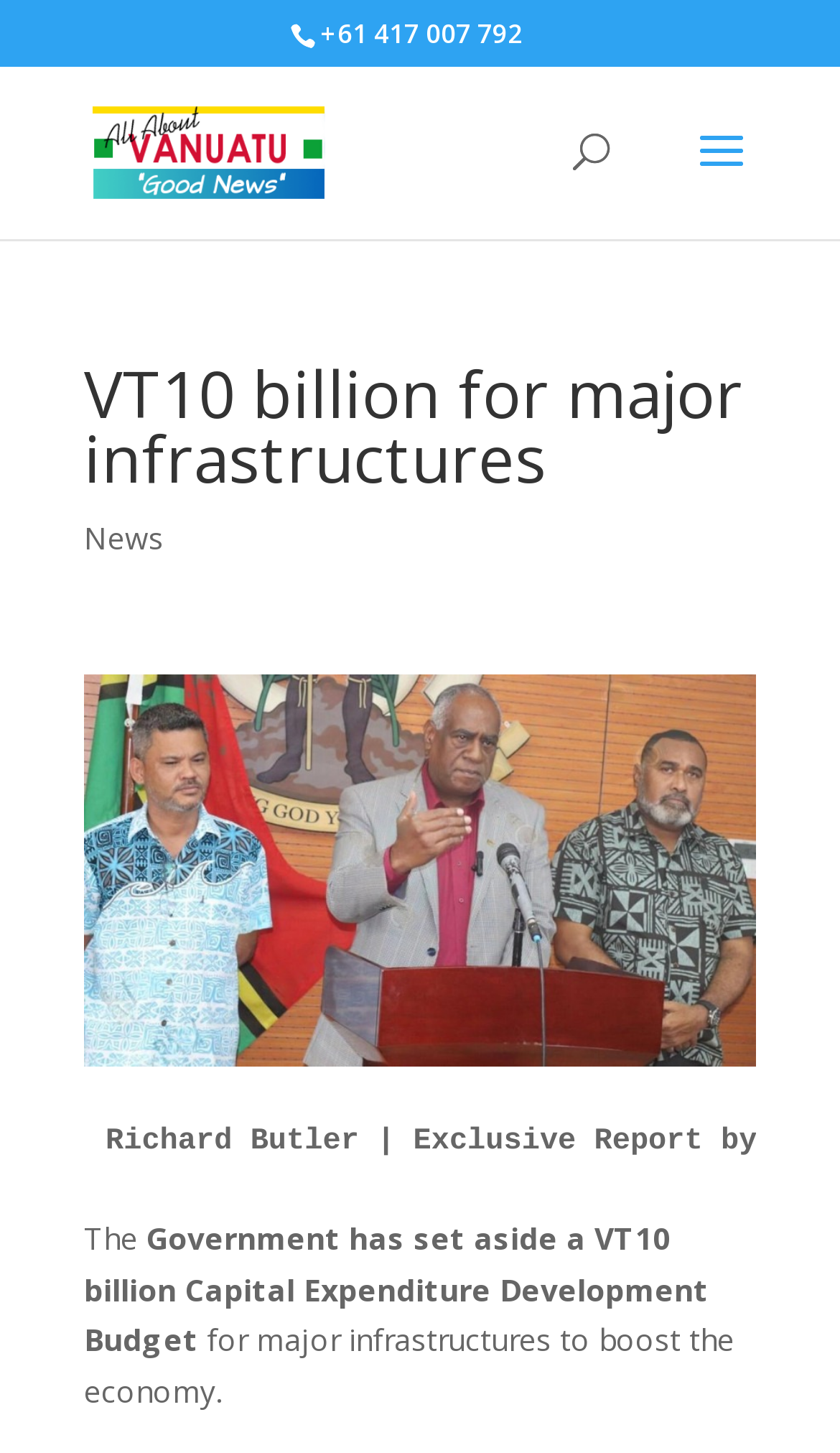Provide a brief response to the question below using a single word or phrase: 
What is the phone number on the webpage?

+61 417 007 792